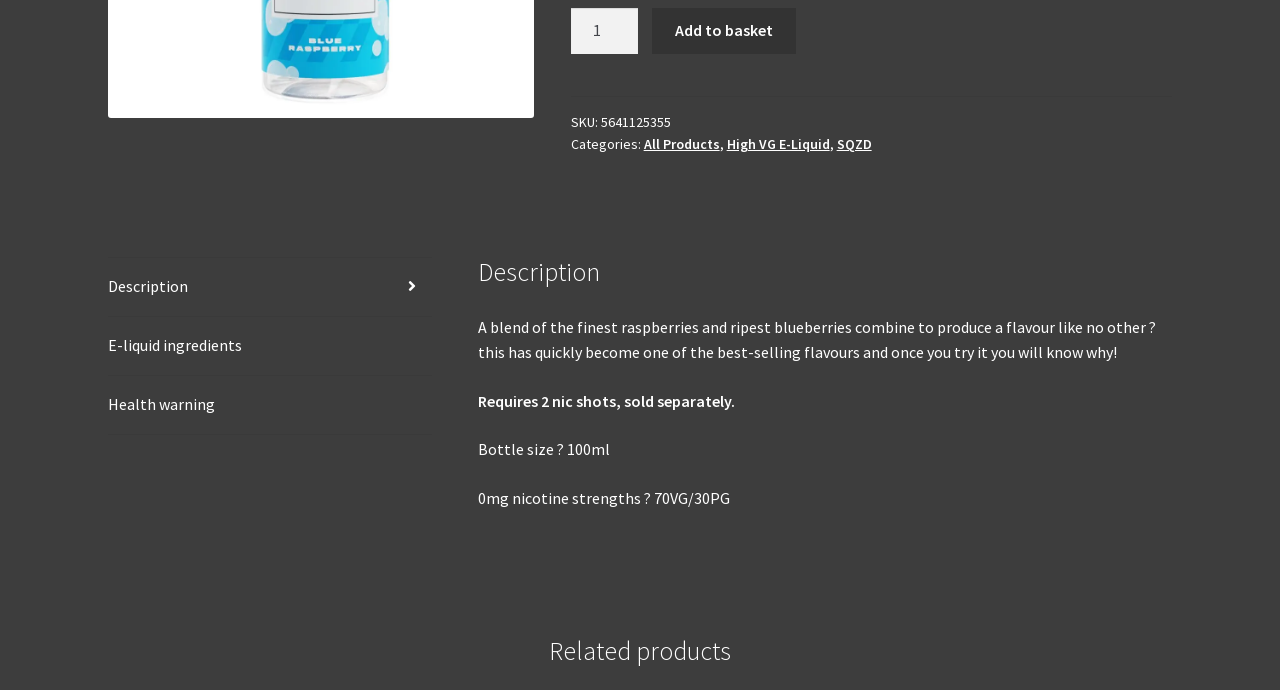Given the element description "All Products" in the screenshot, predict the bounding box coordinates of that UI element.

[0.503, 0.196, 0.562, 0.222]